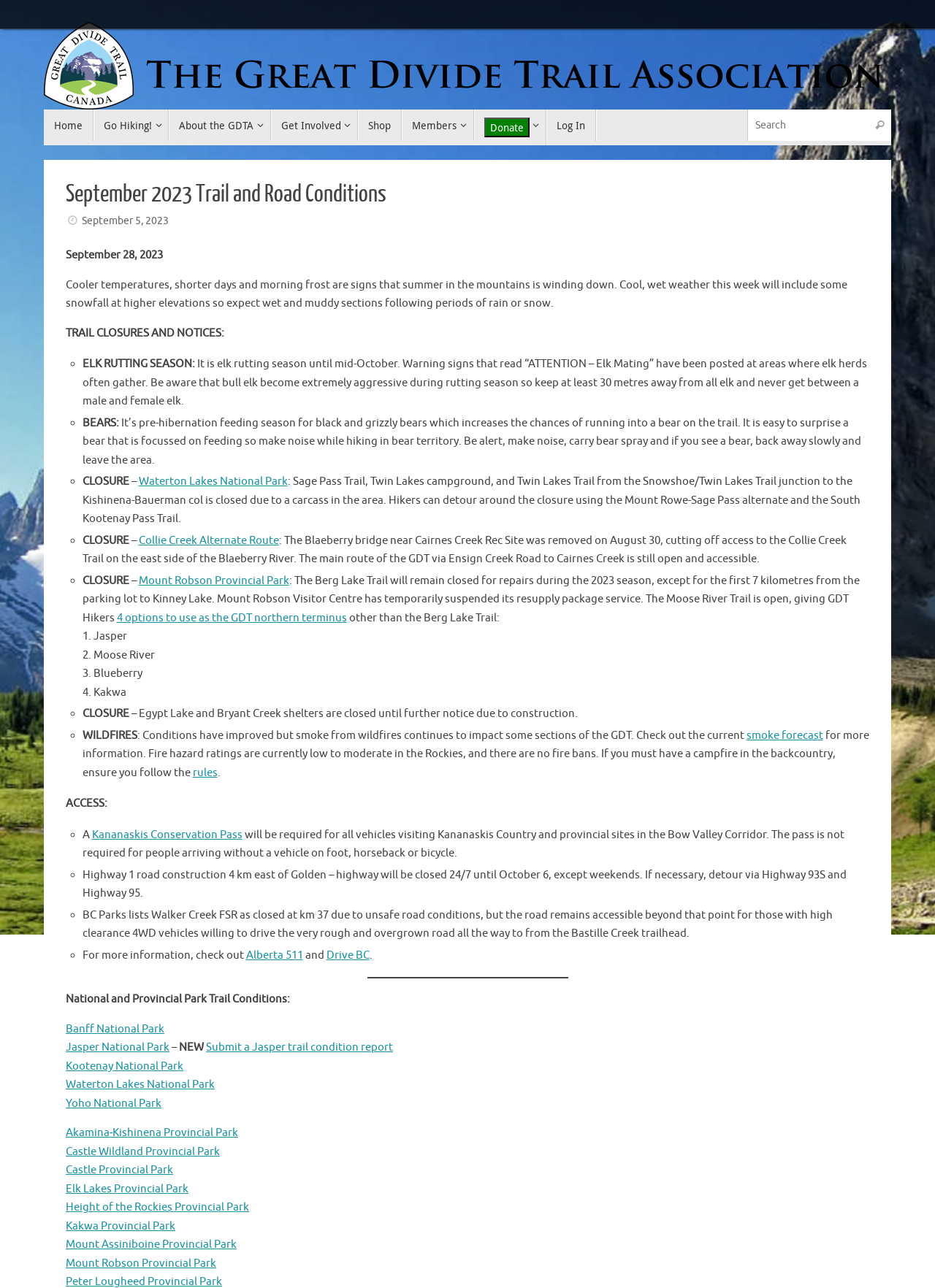Provide a single word or phrase to answer the given question: 
What is required for all vehicles visiting Kananaskis Country?

Kananaskis Conservation Pass